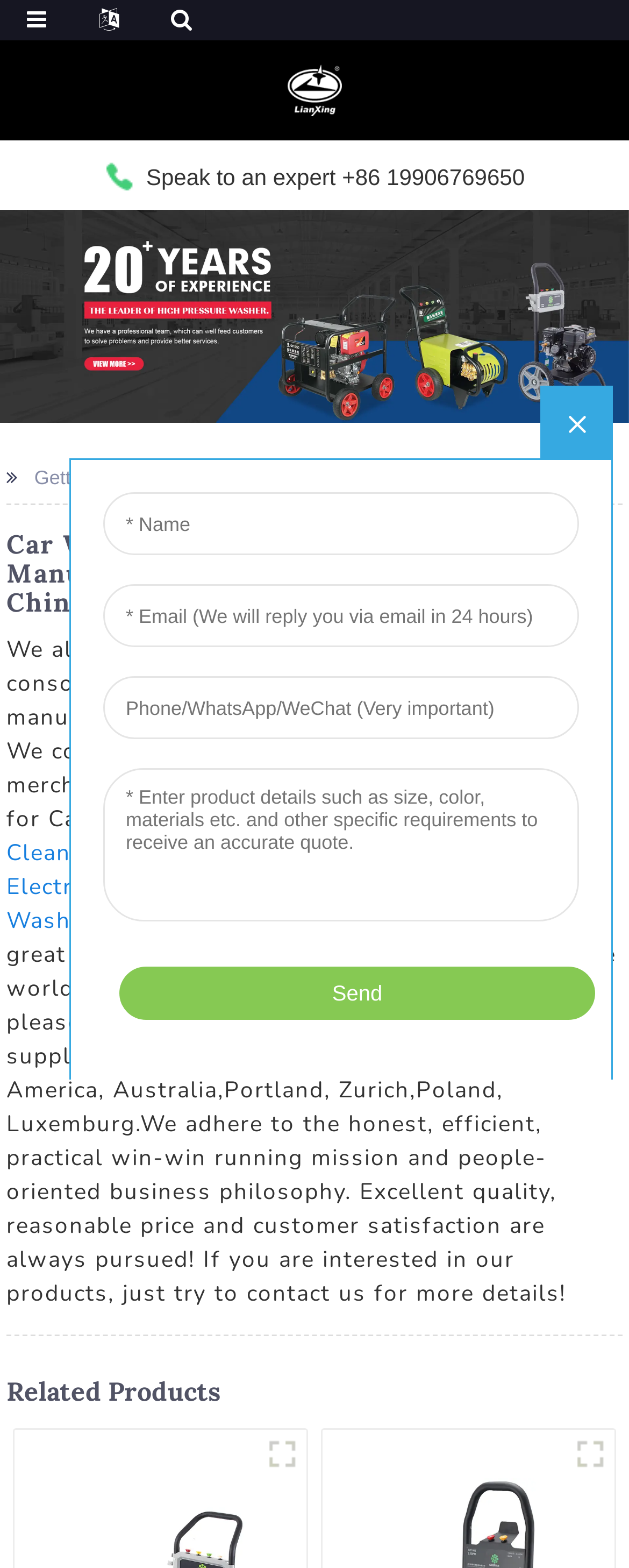Pinpoint the bounding box coordinates of the element that must be clicked to accomplish the following instruction: "Click the logo". The coordinates should be in the format of four float numbers between 0 and 1, i.e., [left, top, right, bottom].

[0.455, 0.048, 0.545, 0.065]